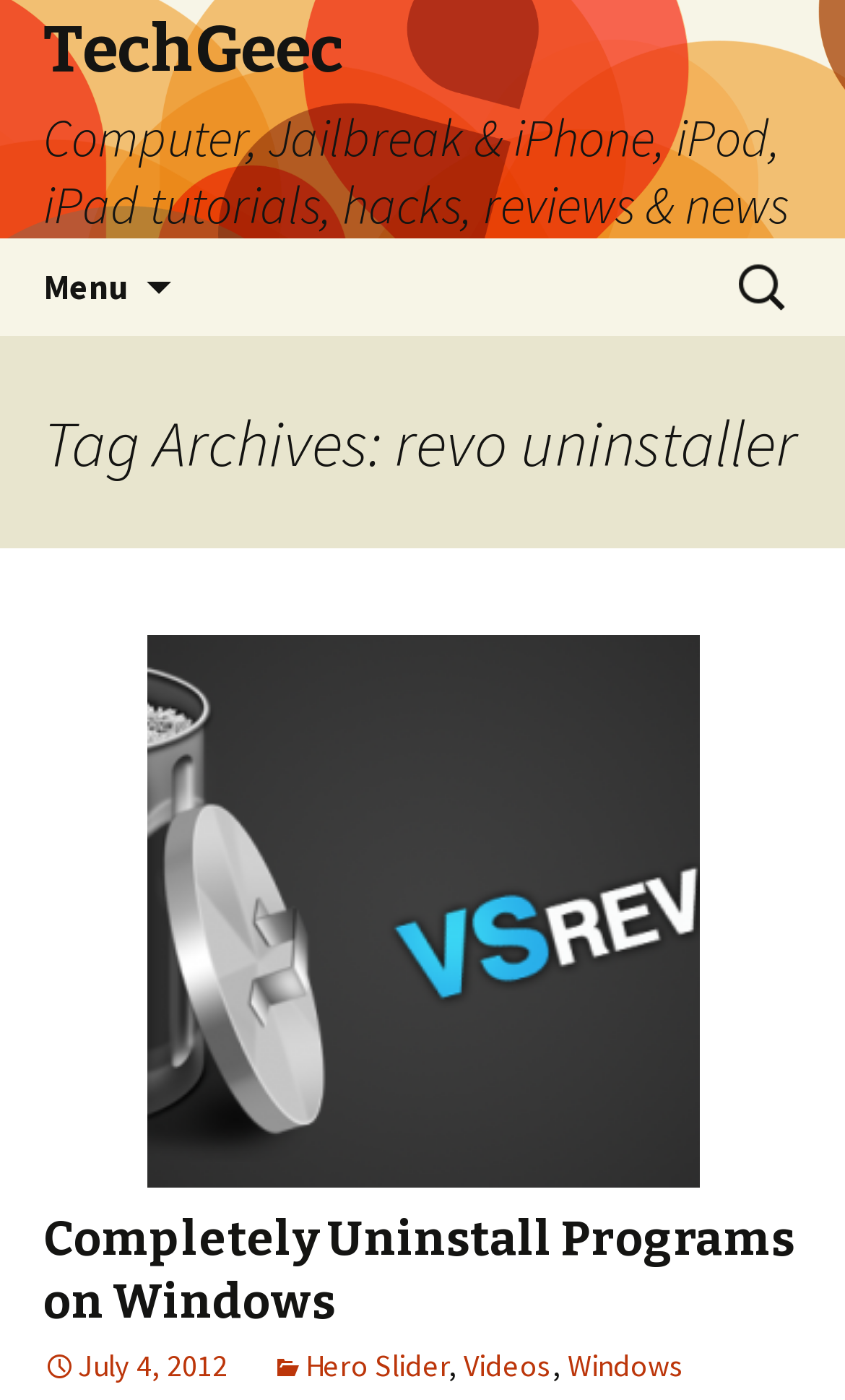What is the title of the main article?
Refer to the image and provide a one-word or short phrase answer.

Completely Uninstall Programs on Windows